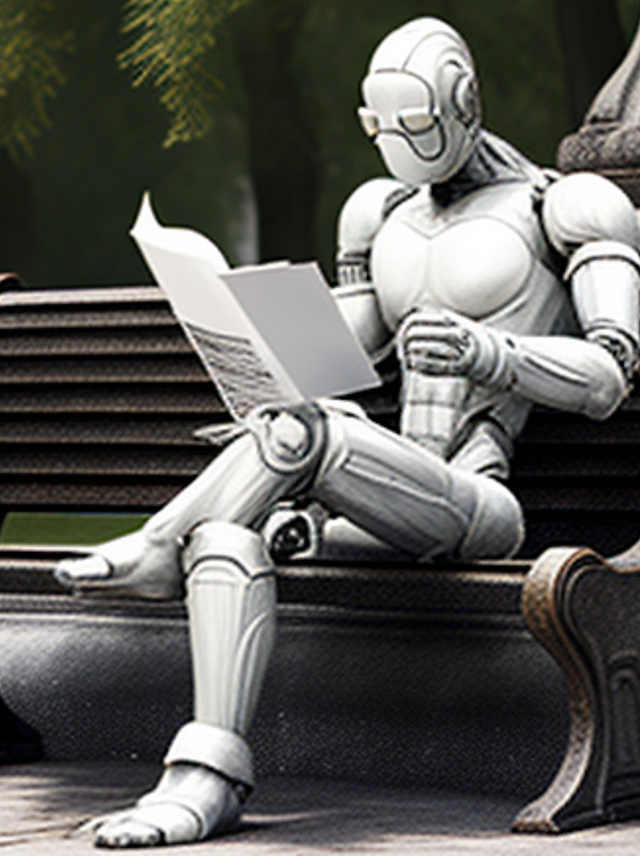Please answer the following question using a single word or phrase: What is the background of the scene?

Serene outdoor setting